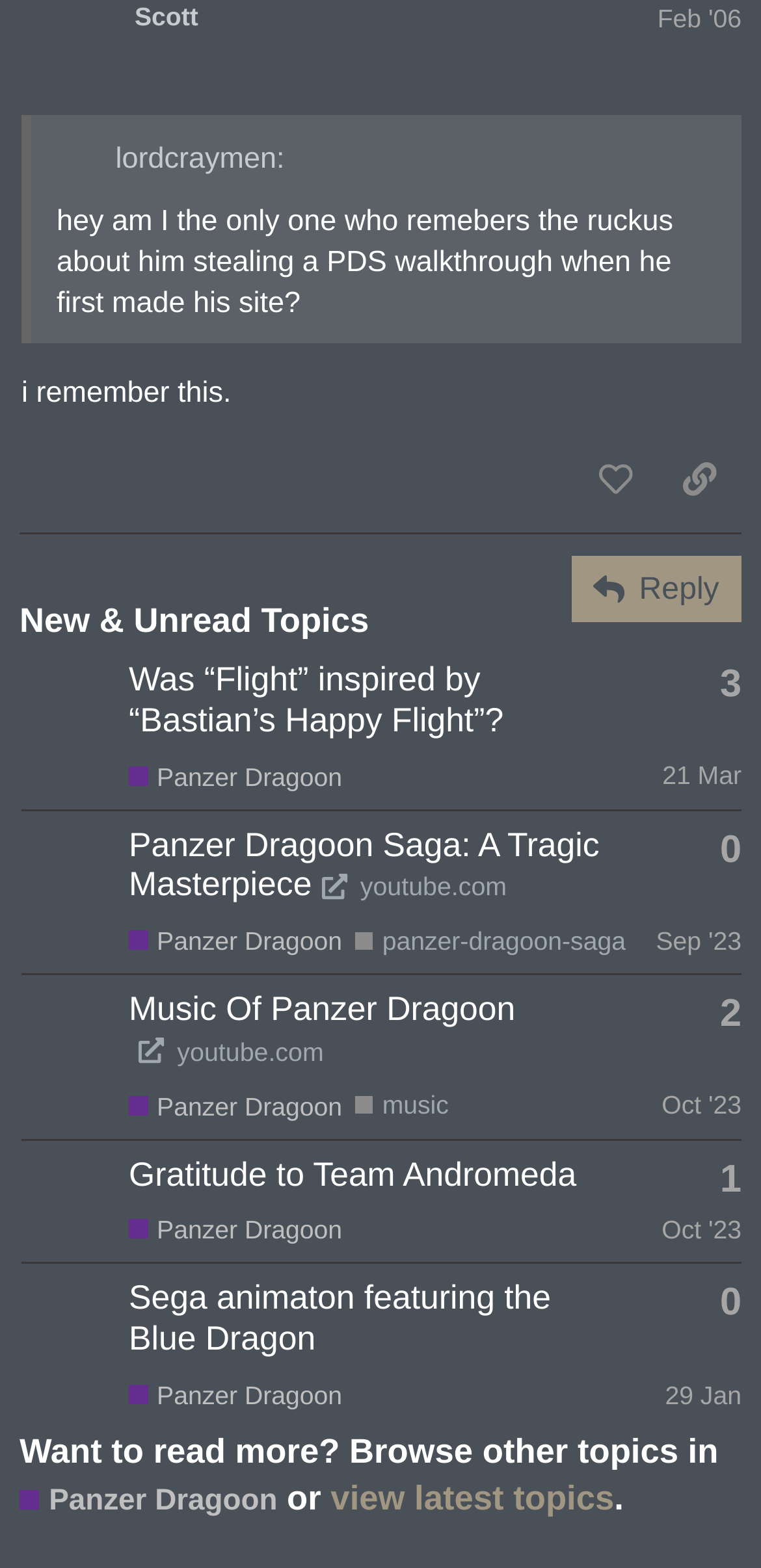Carefully observe the image and respond to the question with a detailed answer:
How many replies does the topic 'Gratitude to Team Andromeda' have?

I looked at the topic 'Gratitude to Team Andromeda' and found the generic text 'This topic has 1 reply' which indicates that the topic has 1 reply.